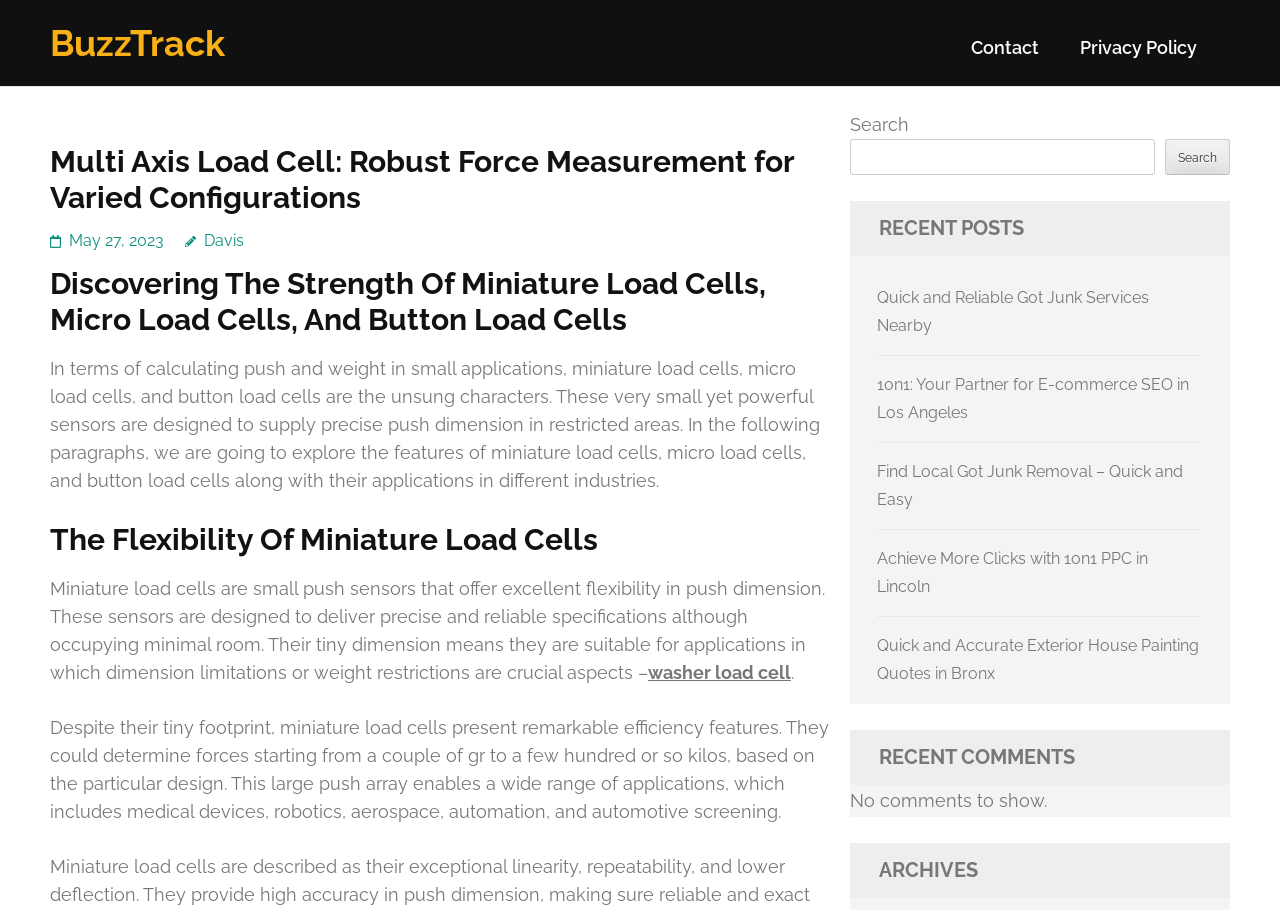What is the text of the second heading?
Look at the image and answer the question with a single word or phrase.

Discovering The Strength Of Miniature Load Cells, Micro Load Cells, And Button Load Cells